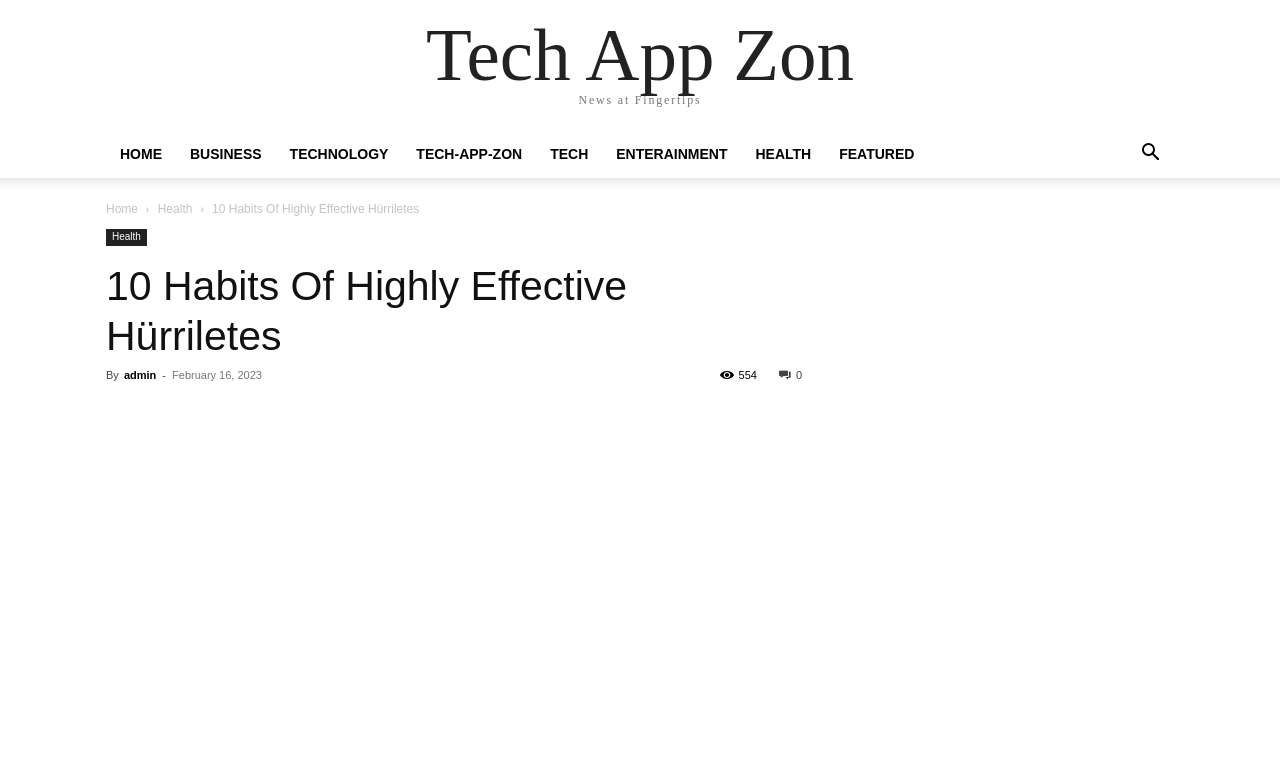Please determine the bounding box coordinates of the clickable area required to carry out the following instruction: "view the featured news". The coordinates must be four float numbers between 0 and 1, represented as [left, top, right, bottom].

[0.645, 0.169, 0.725, 0.231]